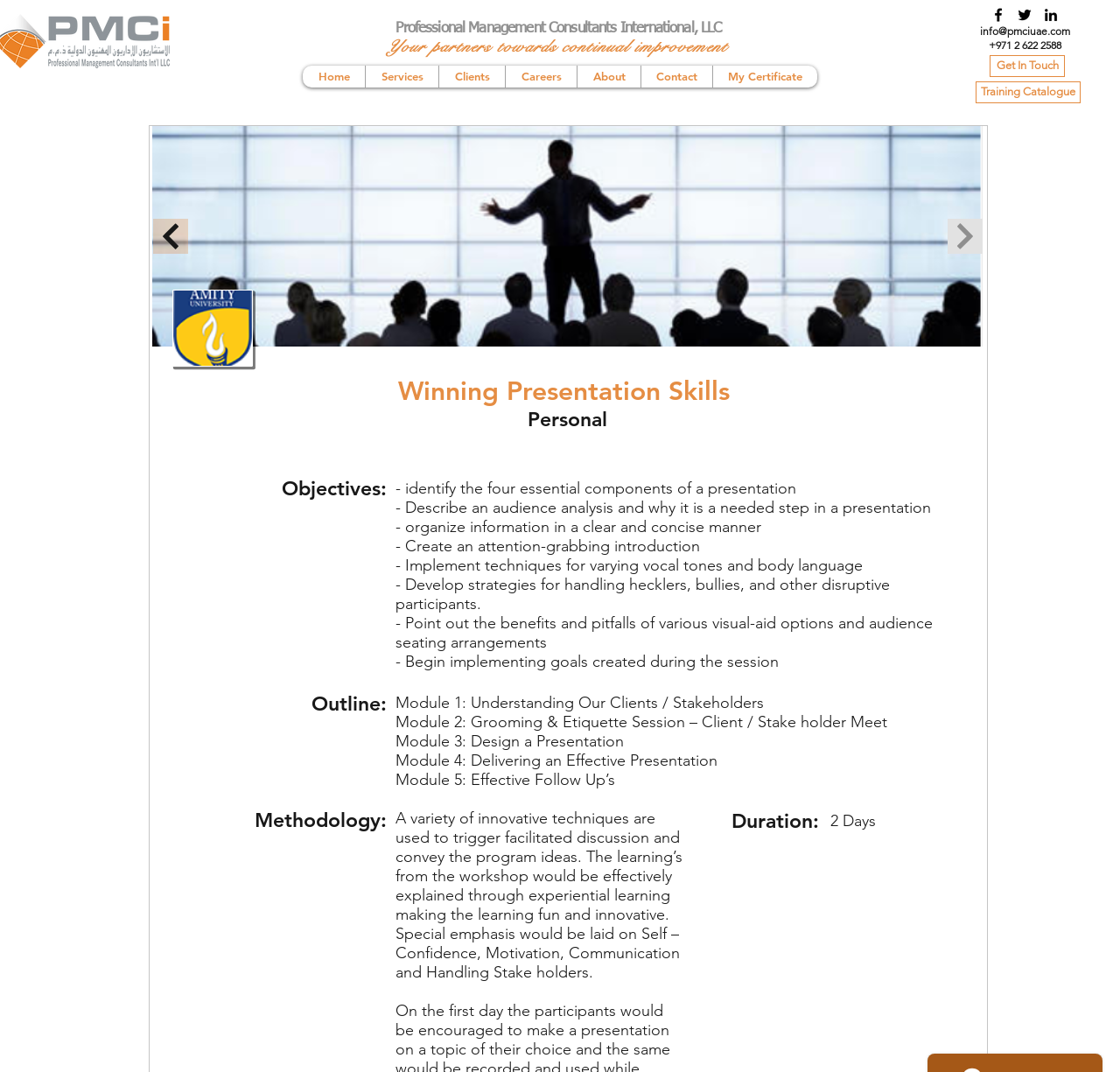Give a concise answer using only one word or phrase for this question:
How many modules are there in the training?

5